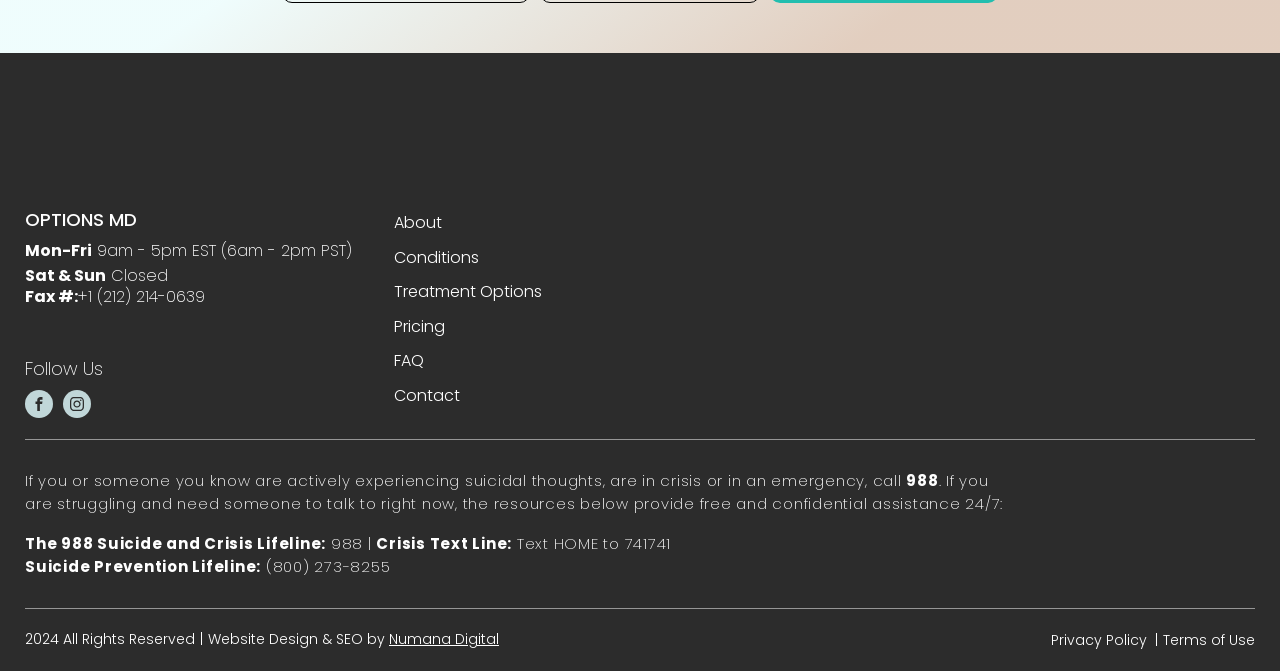What are the office hours on Monday to Friday?
Using the visual information, reply with a single word or short phrase.

9am - 5pm EST